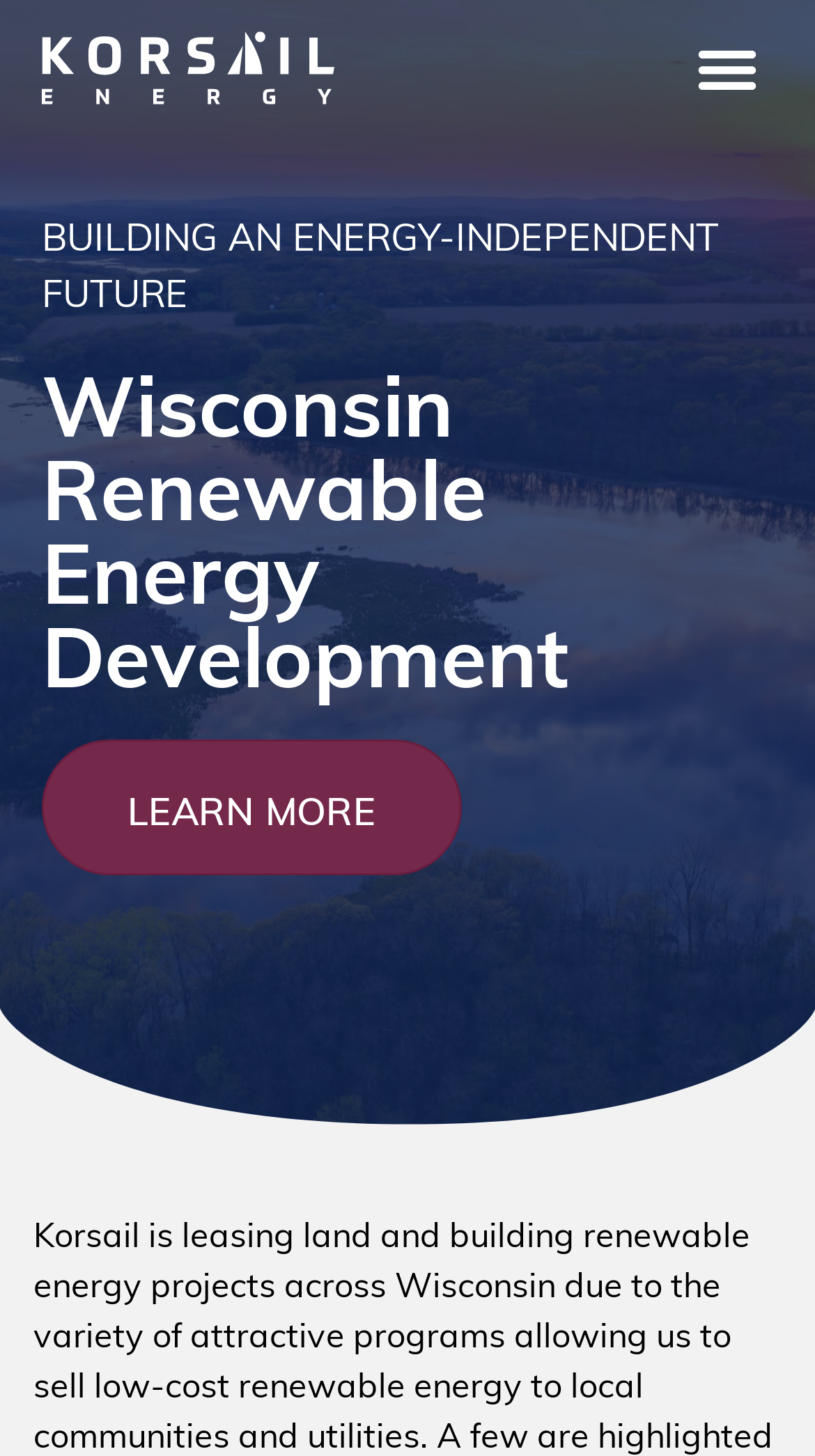Given the description of the UI element: "Learn More", predict the bounding box coordinates in the form of [left, top, right, bottom], with each value being a float between 0 and 1.

[0.051, 0.508, 0.567, 0.601]